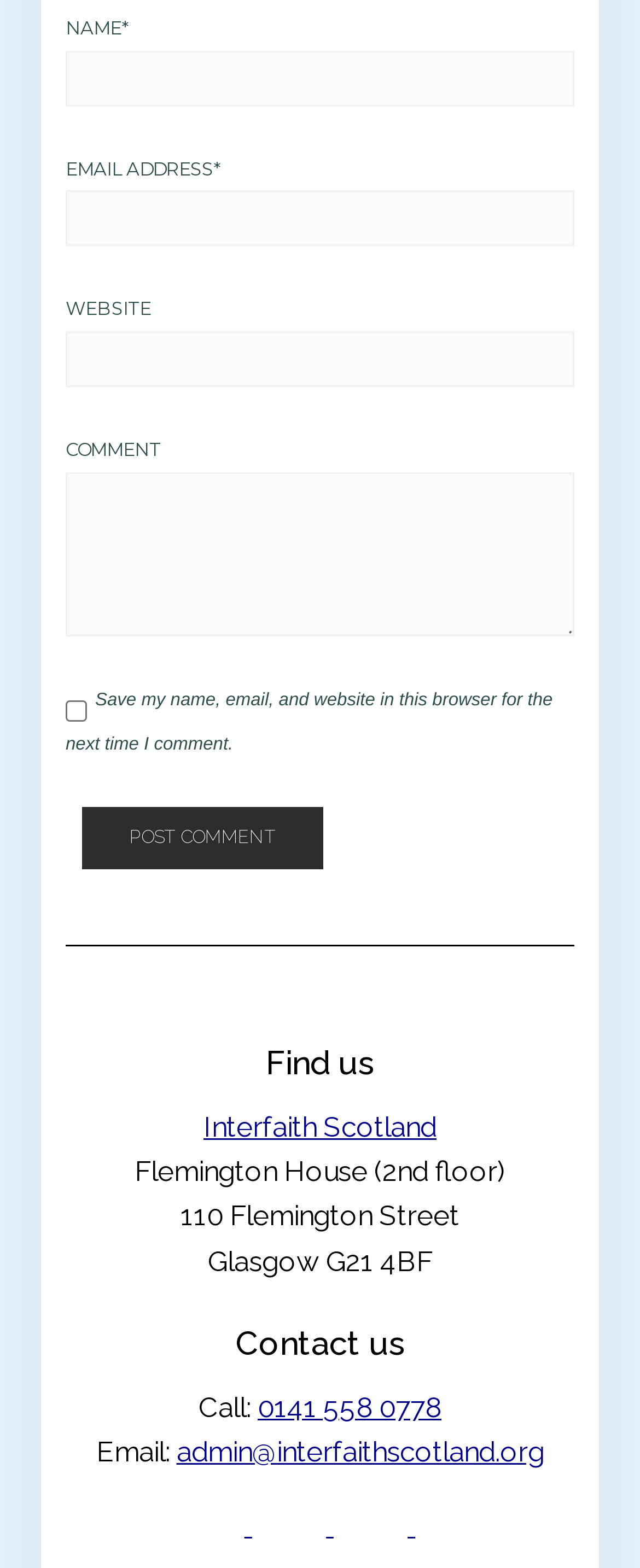Calculate the bounding box coordinates for the UI element based on the following description: "admin@interfaithscotland.org". Ensure the coordinates are four float numbers between 0 and 1, i.e., [left, top, right, bottom].

[0.276, 0.915, 0.85, 0.936]